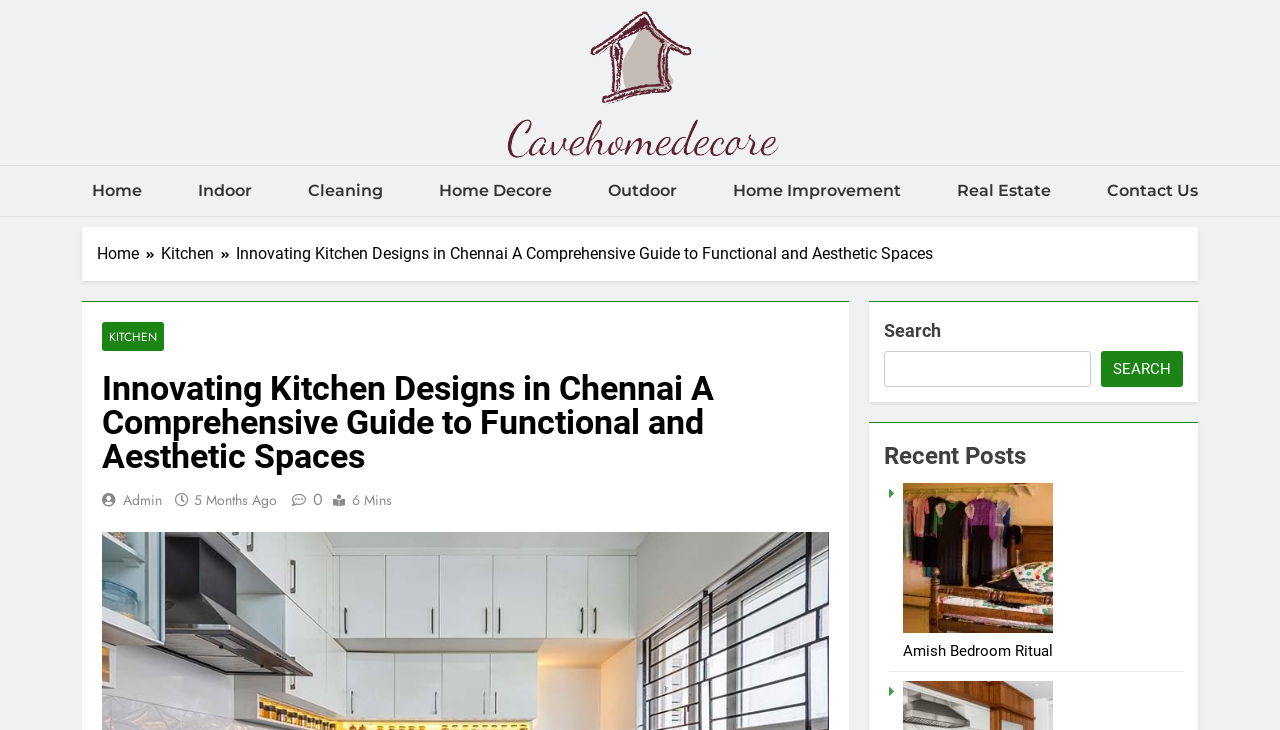How many minutes does it take to read the article?
Refer to the image and provide a concise answer in one word or phrase.

6 Mins